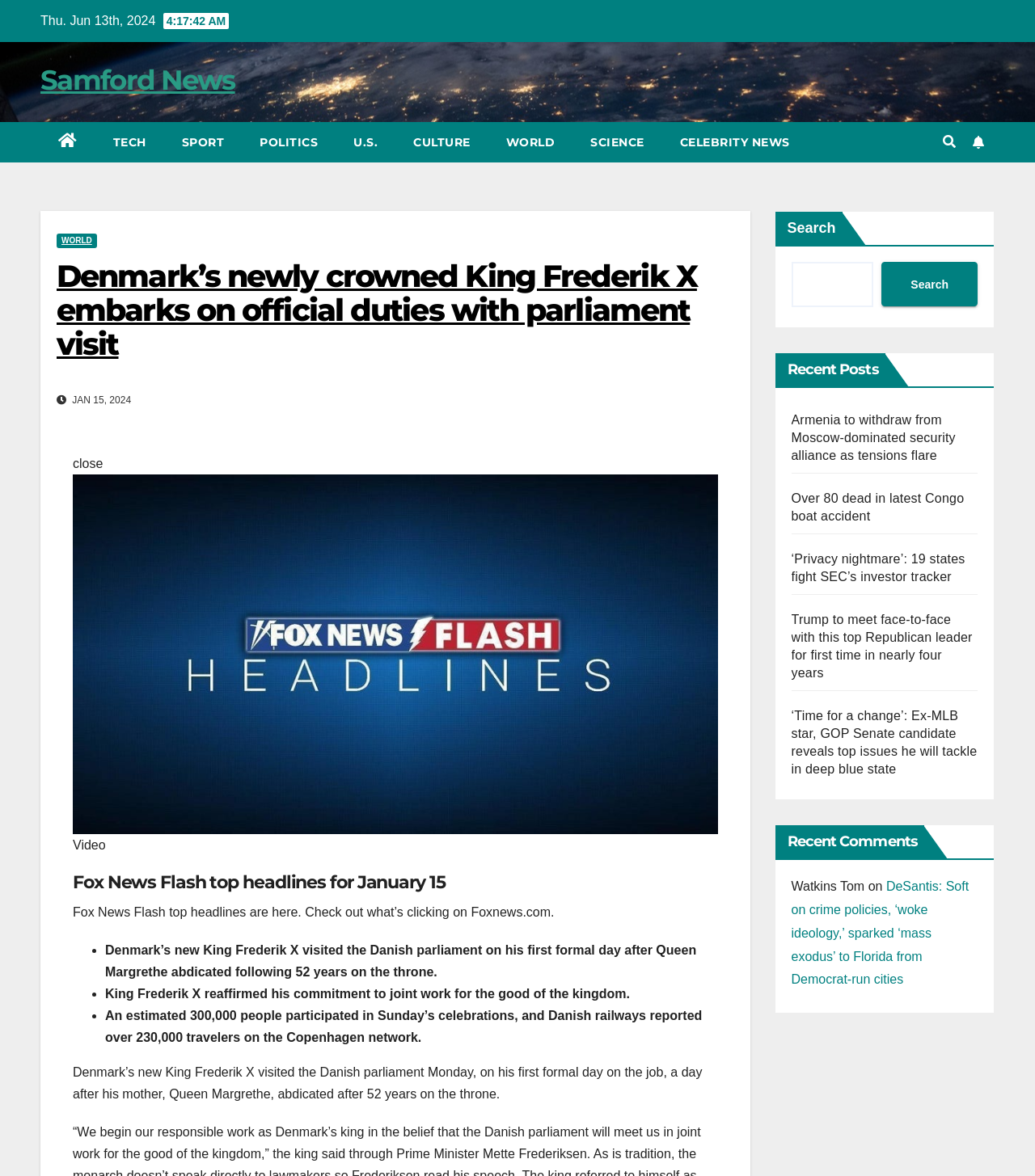What is the name of the newly crowned king of Denmark?
Please answer the question as detailed as possible based on the image.

Based on the webpage content, specifically the heading 'Denmark’s newly crowned King Frederik X embarks on official duties with parliament visit', we can determine that the name of the newly crowned king of Denmark is King Frederik X.